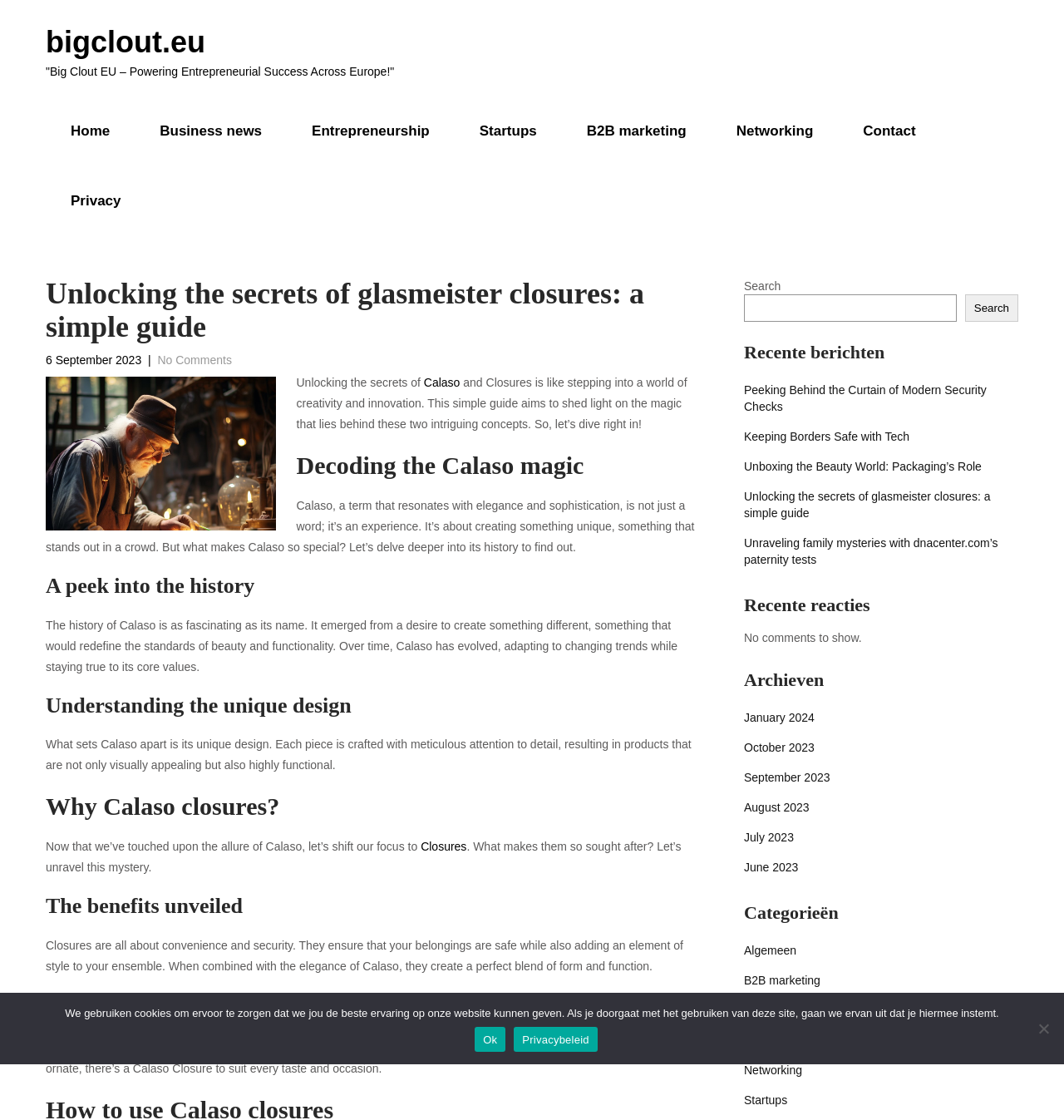Please give a succinct answer using a single word or phrase:
What is the name of the website?

Big Clout EU